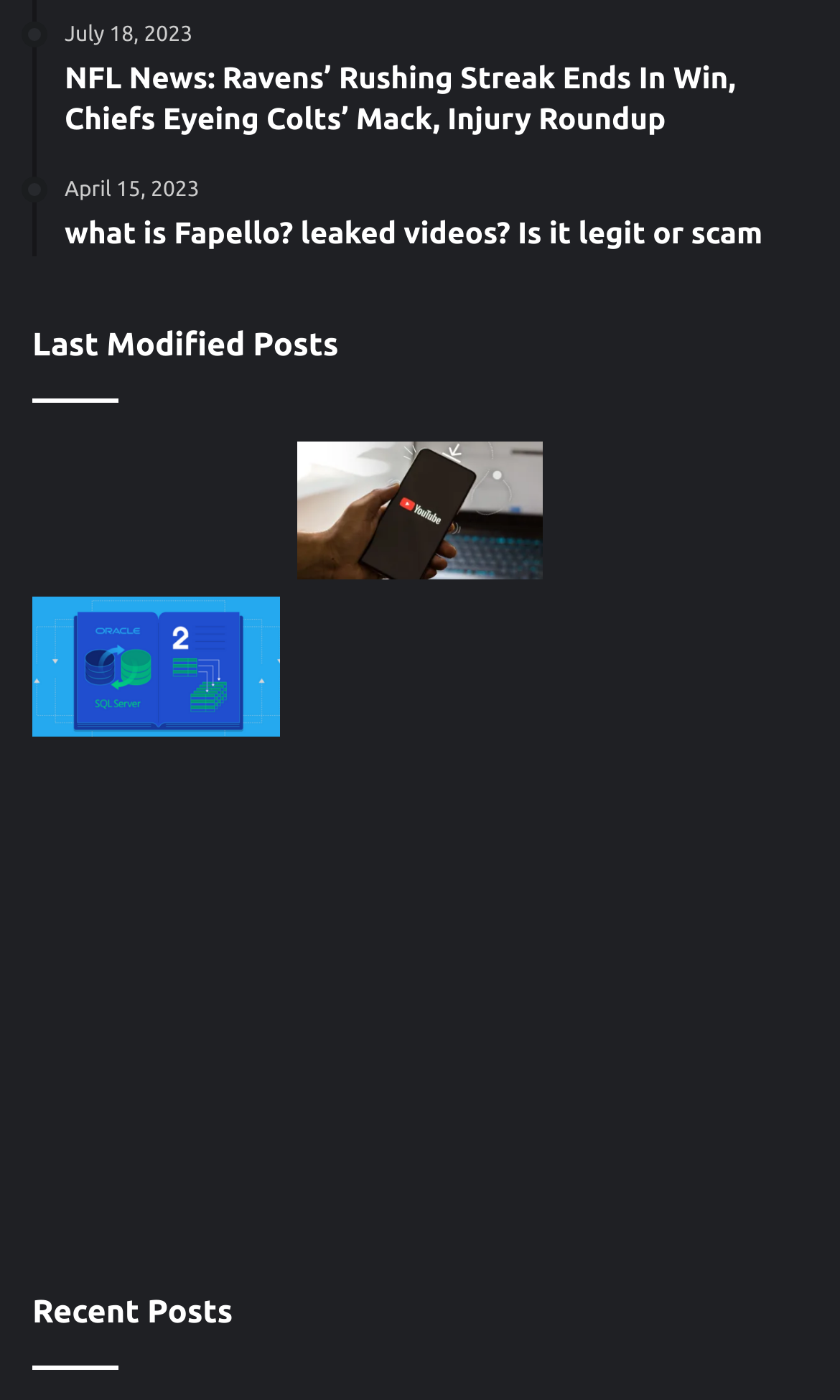Please identify the coordinates of the bounding box that should be clicked to fulfill this instruction: "Learn about Fapello leaked videos".

[0.077, 0.126, 0.962, 0.183]